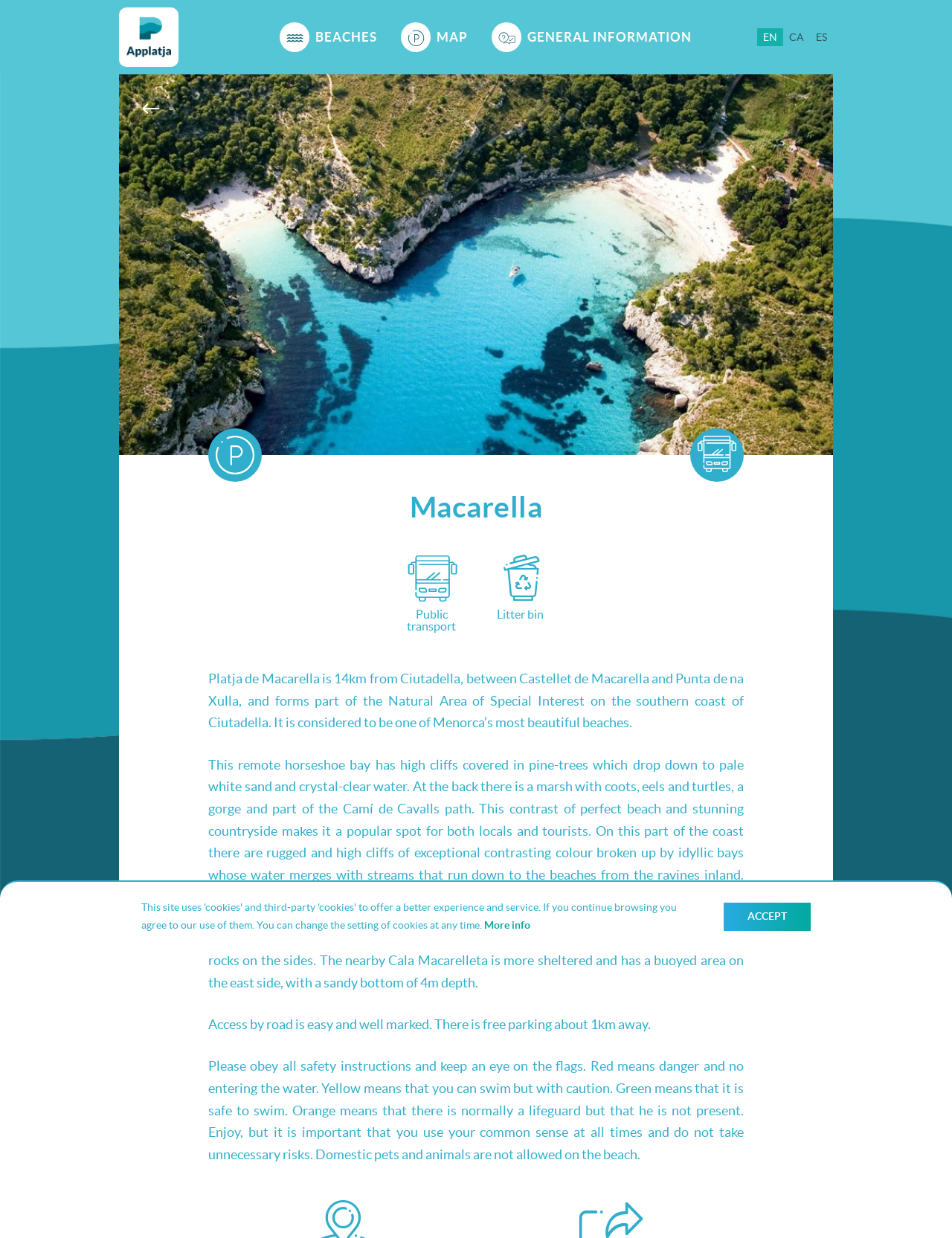From the screenshot, find the bounding box of the UI element matching this description: "En". Supply the bounding box coordinates in the form [left, top, right, bottom], each a float between 0 and 1.

[0.795, 0.023, 0.823, 0.037]